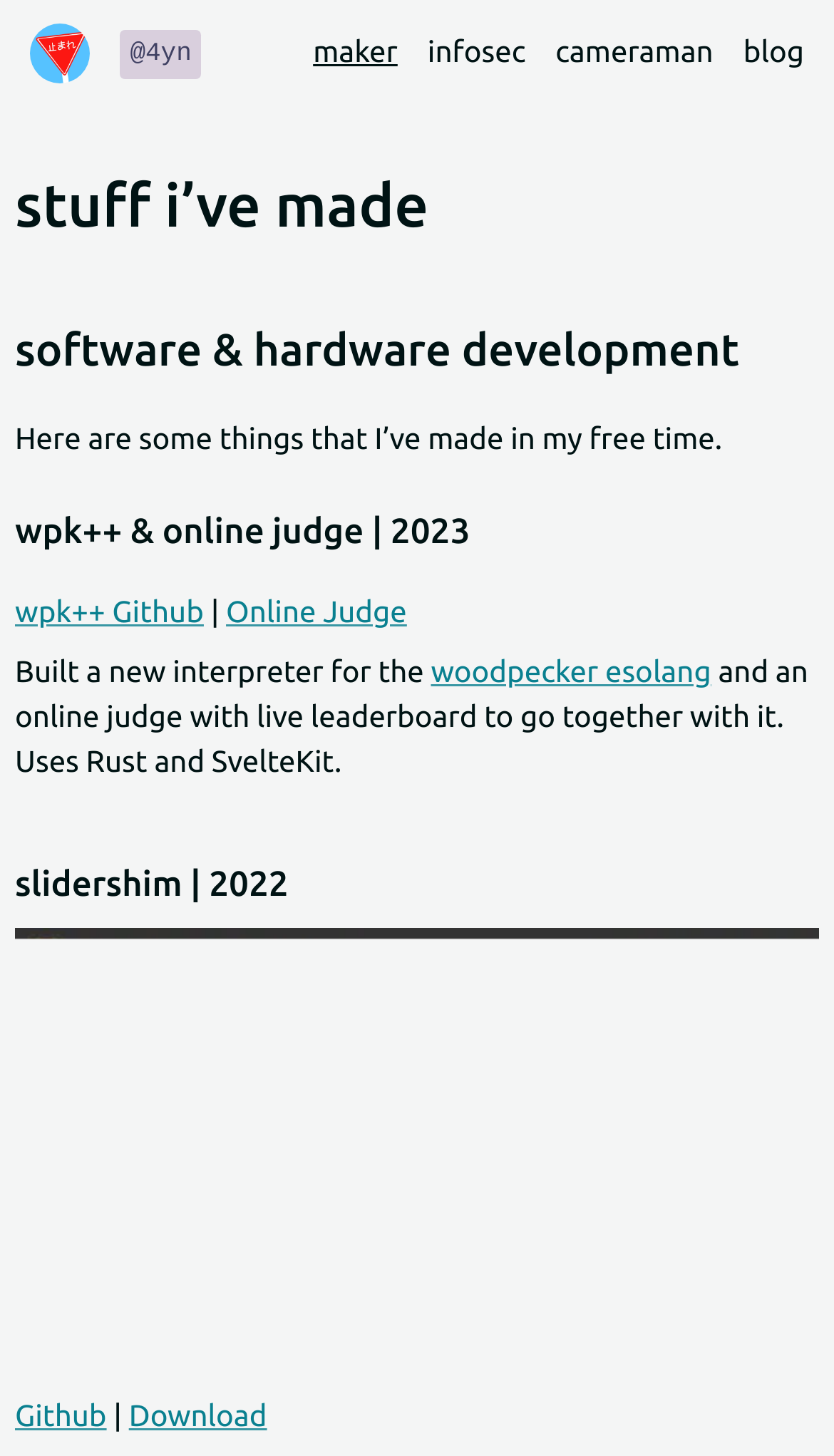Give a detailed overview of the webpage's appearance and contents.

This webpage is a personal portfolio of Si Yuan, a maker. At the top left corner, there is a logo of '@4yn' with an image and a code snippet next to it. On the same line, there are four links: 'maker', 'infosec', 'cameraman', and 'blog', which are evenly spaced and take up the entire width of the page.

Below the links, there are two headings: 'stuff i’ve made' and 'software & hardware development', which are centered and take up the full width of the page. Underneath these headings, there is a paragraph of text that introduces the content of the page.

The main content of the page is divided into two sections. The first section is about 'wpk++ & online judge', which was created in 2023. It includes two links: 'wpk++ Github' and 'Online Judge', and a brief description of the project. The second section is about 'slidershim', which was created in 2022. It features a large image of 'slidershim' and two links: 'Github' and 'Download'.

Throughout the page, there are a total of five links, four headings, two images, and three paragraphs of text. The layout is clean and organized, with clear headings and concise text.